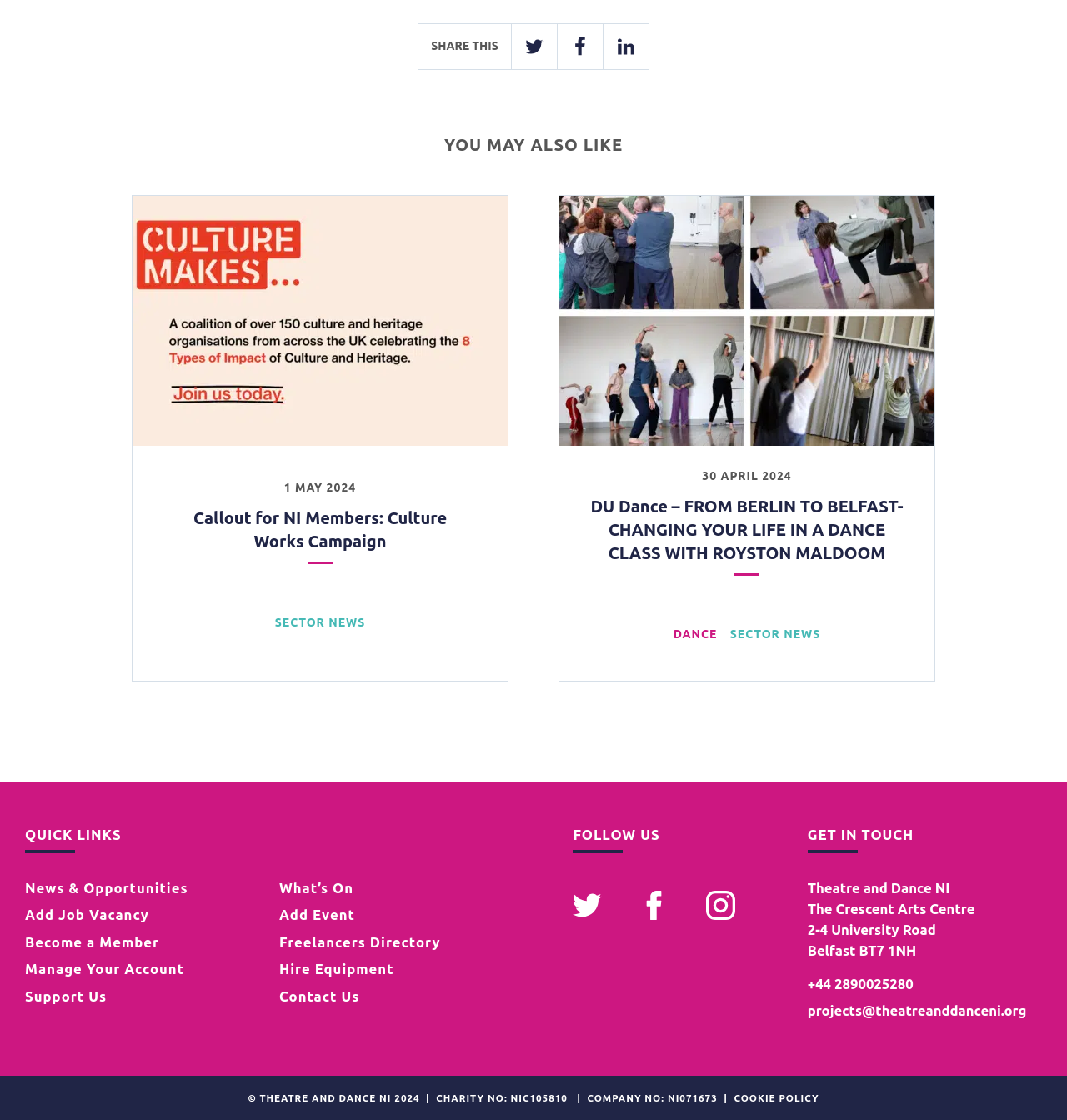Determine the bounding box coordinates (top-left x, top-left y, bottom-right x, bottom-right y) of the UI element described in the following text: Theatre and Dance NI 2024

[0.243, 0.976, 0.393, 0.985]